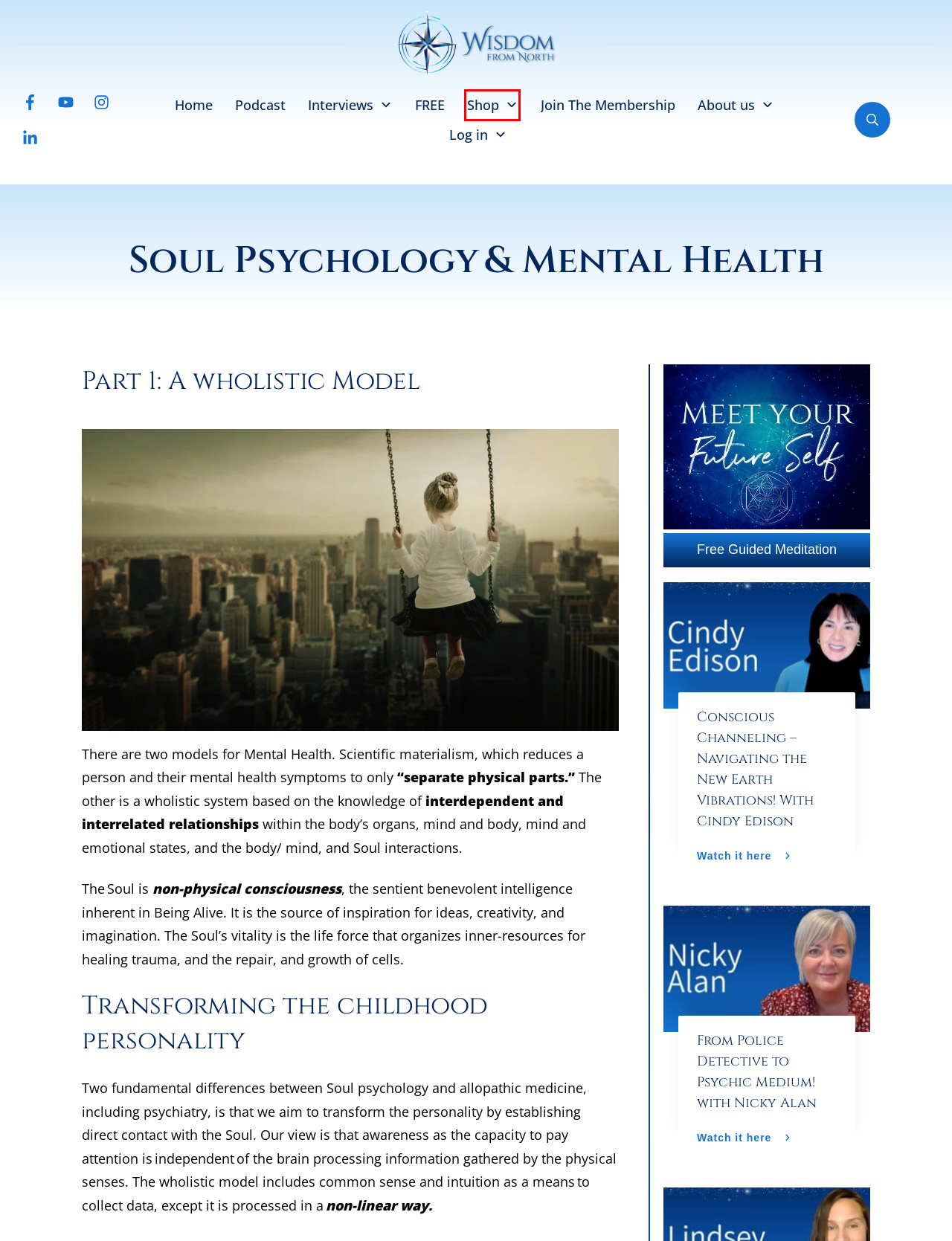A screenshot of a webpage is given with a red bounding box around a UI element. Choose the description that best matches the new webpage shown after clicking the element within the red bounding box. Here are the candidates:
A. Meet your future self - Wisdom from North
B. Membership - Wisdom from North
C. Wisdom From North - Wisdom from North
D. About Wisdom From North - Wisdom from North
E. All videos Arkiver - Wisdom from North
F. Conscious Channeling - Navigating the New Earth Vibrations! With Cindy Edison - Wisdom from North
G. FREE classes & meditations - Wisdom from North
H. Courses & Classes - Wisdom from North

H